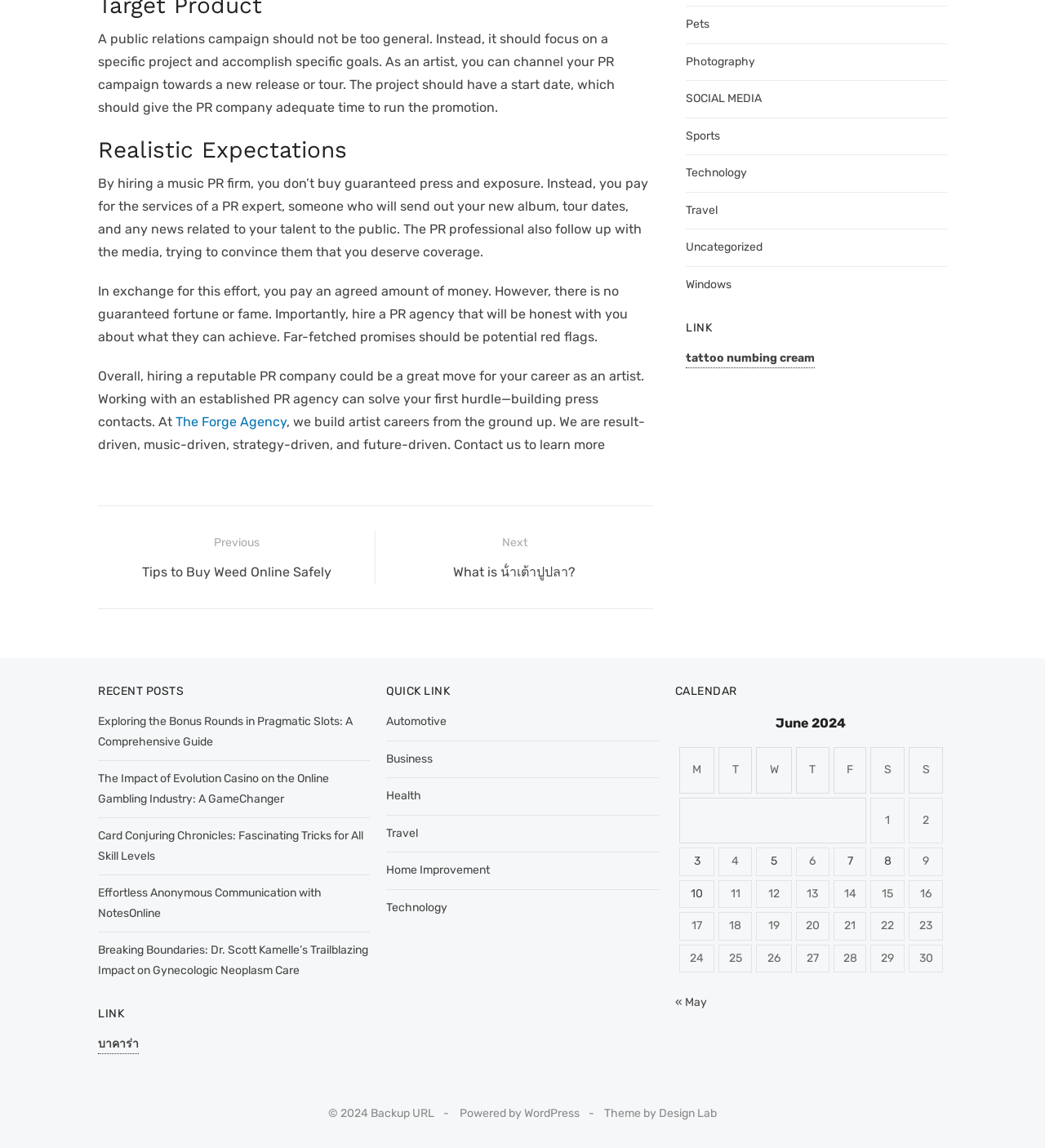Answer the question below in one word or phrase:
What is the name of the PR agency mentioned?

The Forge Agency